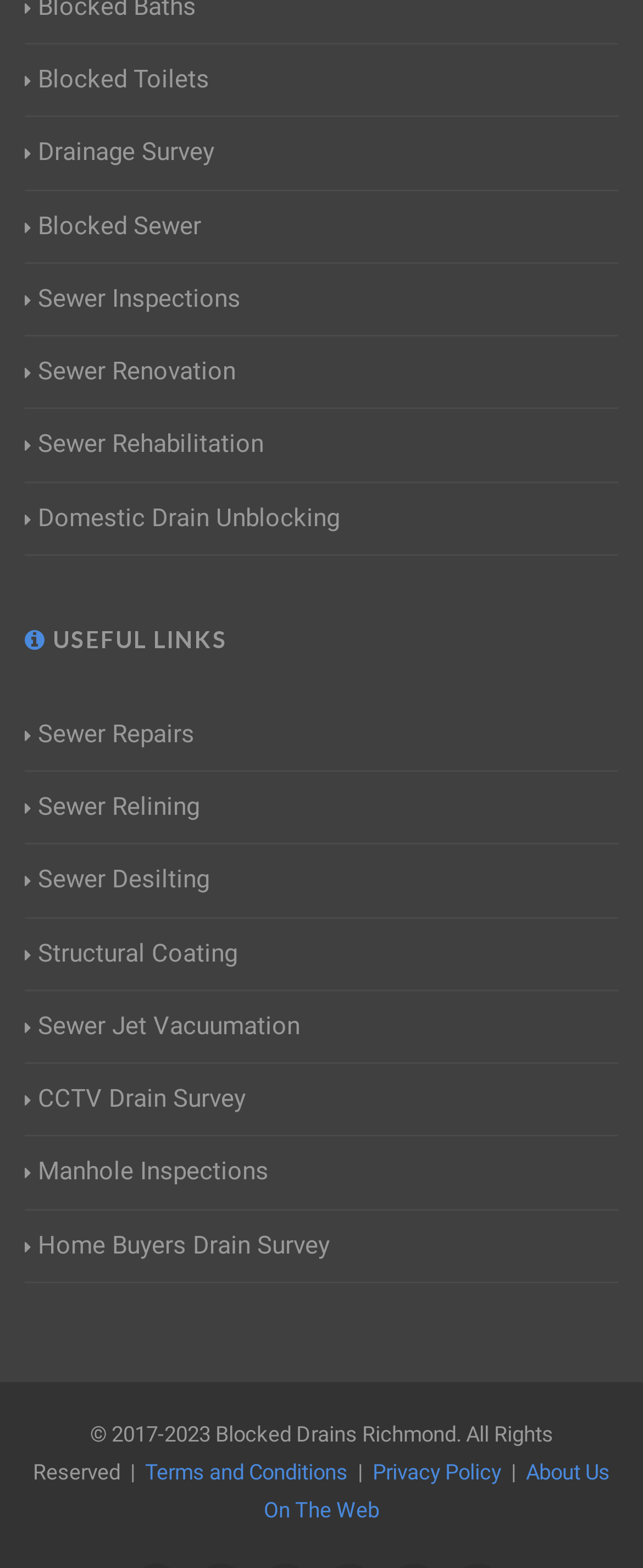Locate the bounding box coordinates of the clickable area needed to fulfill the instruction: "View Sewer Inspections".

[0.038, 0.179, 0.374, 0.203]